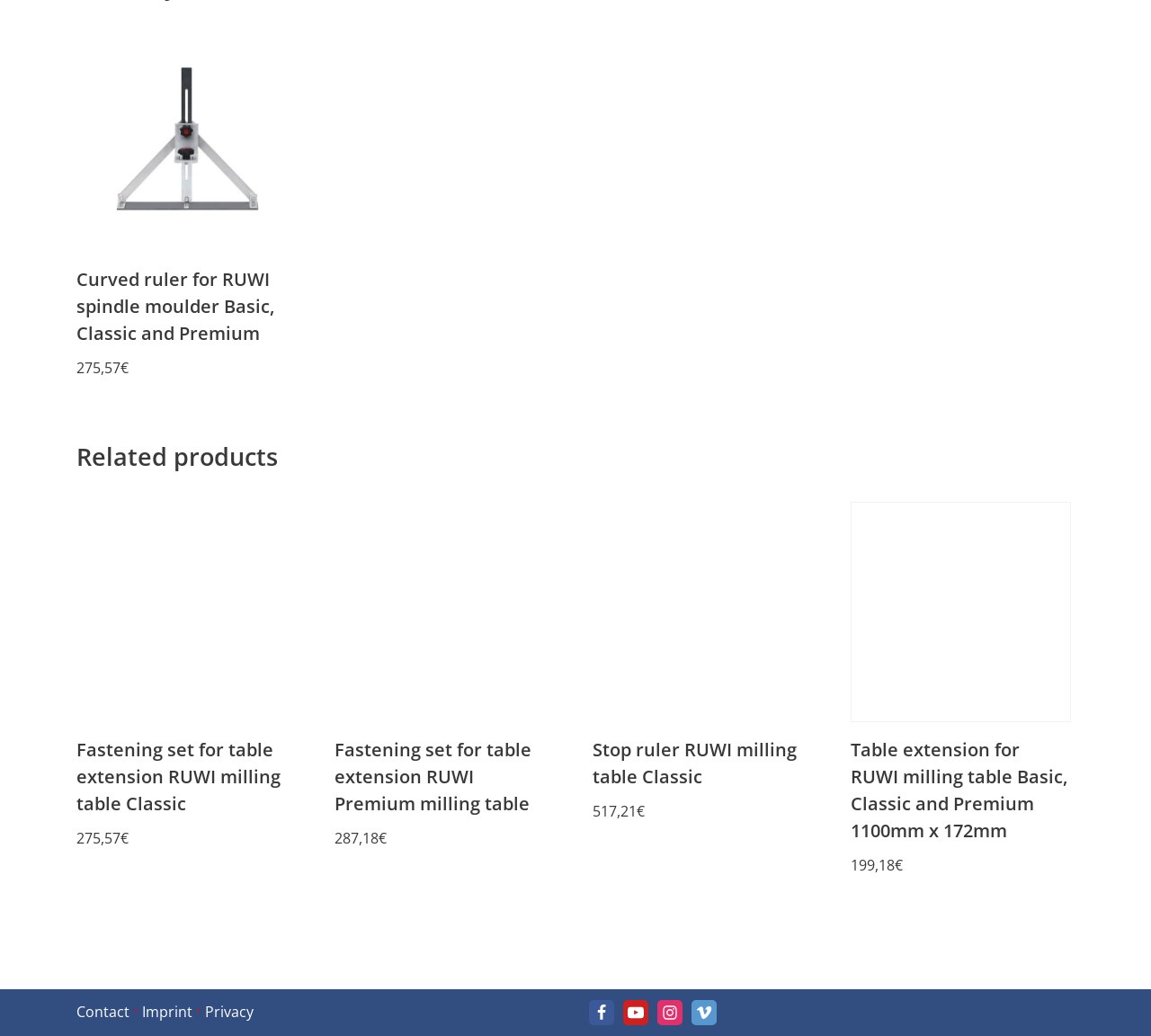Determine the bounding box coordinates of the clickable element necessary to fulfill the instruction: "Check Fastening set for table extension RUWI milling table Classic". Provide the coordinates as four float numbers within the 0 to 1 range, i.e., [left, top, right, bottom].

[0.066, 0.485, 0.258, 0.821]